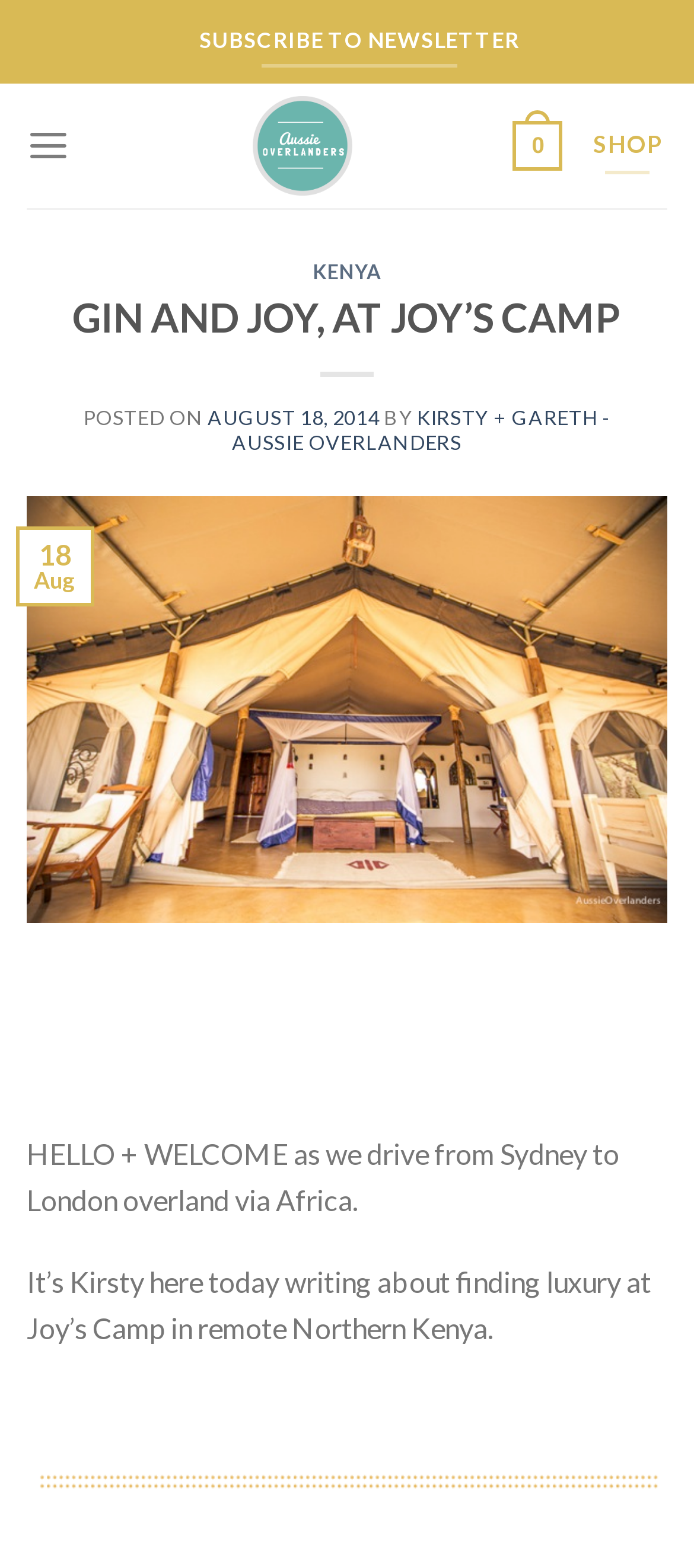What is the country where Joy's Camp is located?
Answer with a single word or phrase, using the screenshot for reference.

Kenya